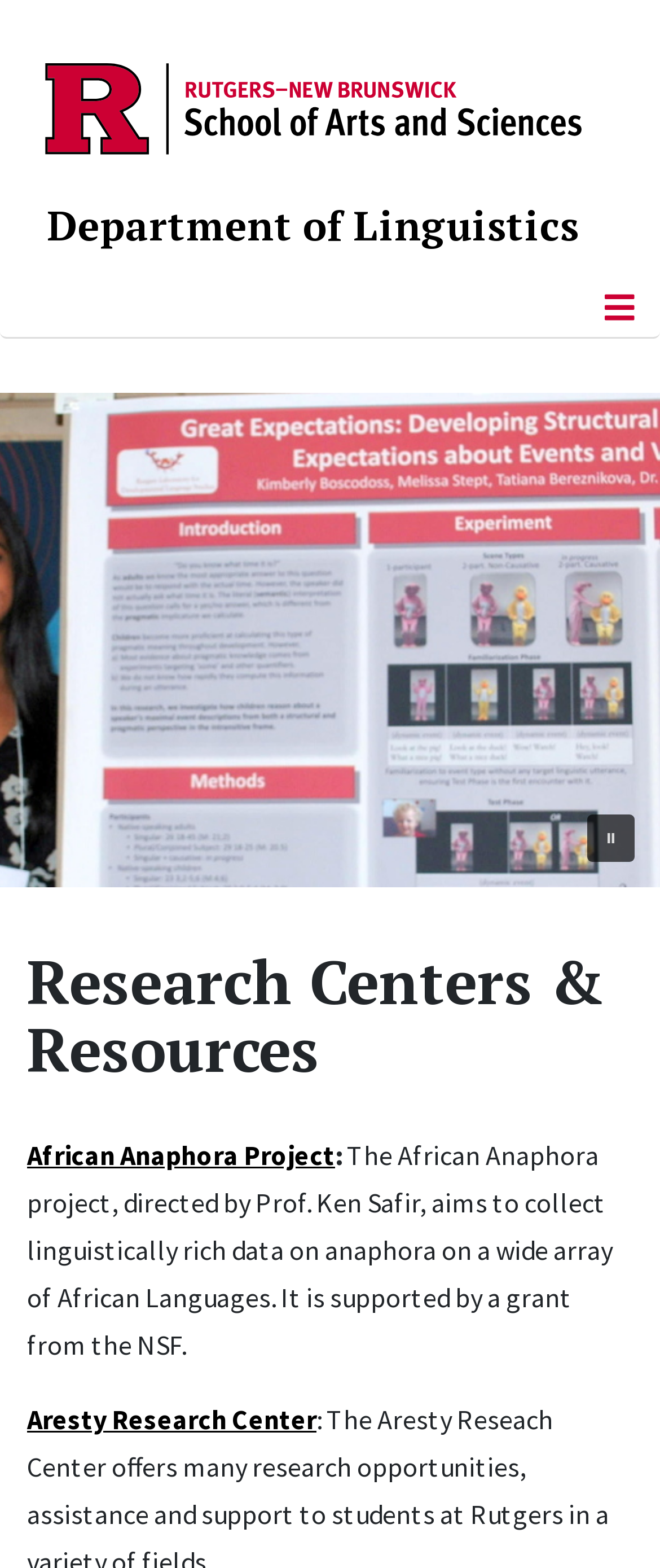Generate a comprehensive description of the webpage content.

The webpage is about the Department of Linguistics at Rutgers, The State University of New Jersey. At the top left corner, there is a link to the RU Logo 2024, accompanied by an image of the logo. Next to it, there is a link to the Department of Linguistics. On the top right corner, there is a button to toggle navigation.

Below the top section, there is a large note that spans the entire width of the page, containing a background image with a caption "8601_1200x400.JPG". 

On the right side of the page, there is a button to pause autoplay, accompanied by a pause icon. 

The main content of the page is divided into sections, with a heading "Research Centers & Resources" at the top. Below the heading, there are links to various research centers and resources, including the African Anaphora Project and the Aresty Research Center. The African Anaphora Project is described in a paragraph of text, which explains its goal of collecting linguistically rich data on anaphora in African languages.

At the bottom of the page, there is a link to "Back to Top", allowing users to quickly navigate back to the top of the page.